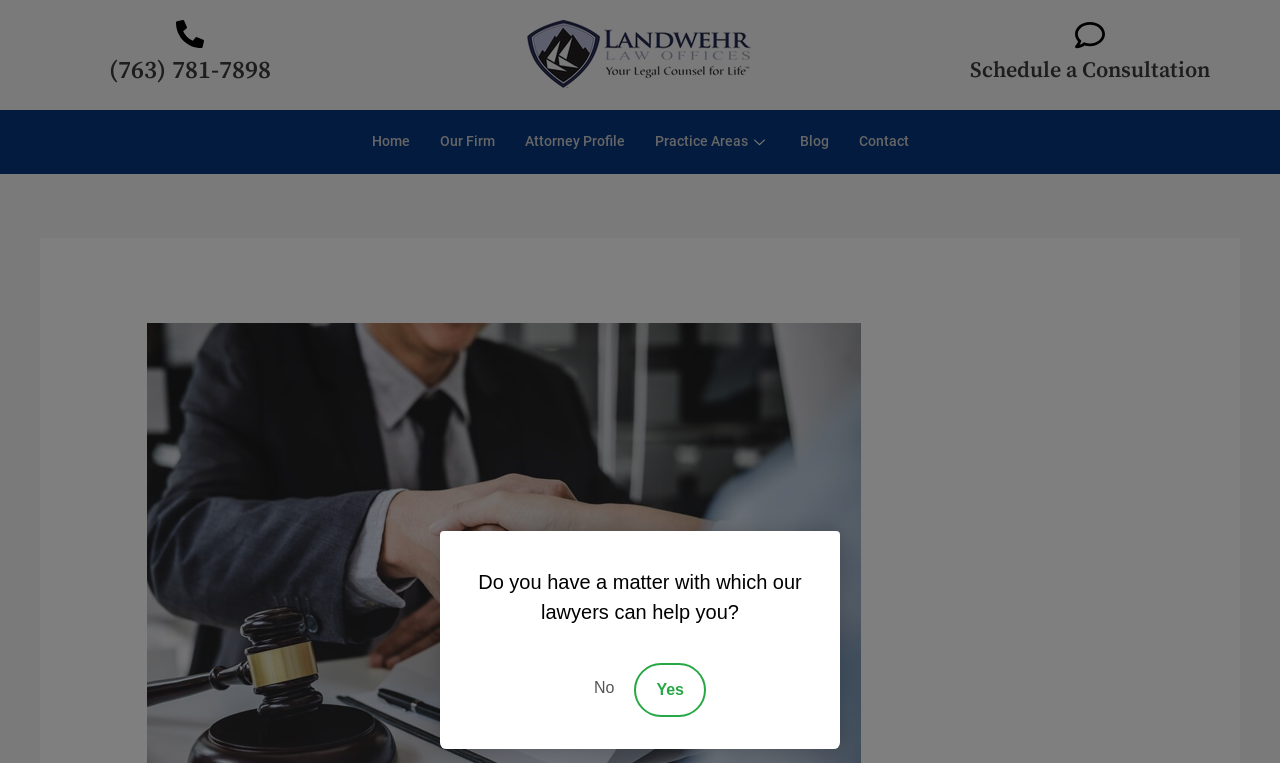Please answer the following question using a single word or phrase: 
What is the question asked in the main content area?

Do you have a matter with which our lawyers can help you?